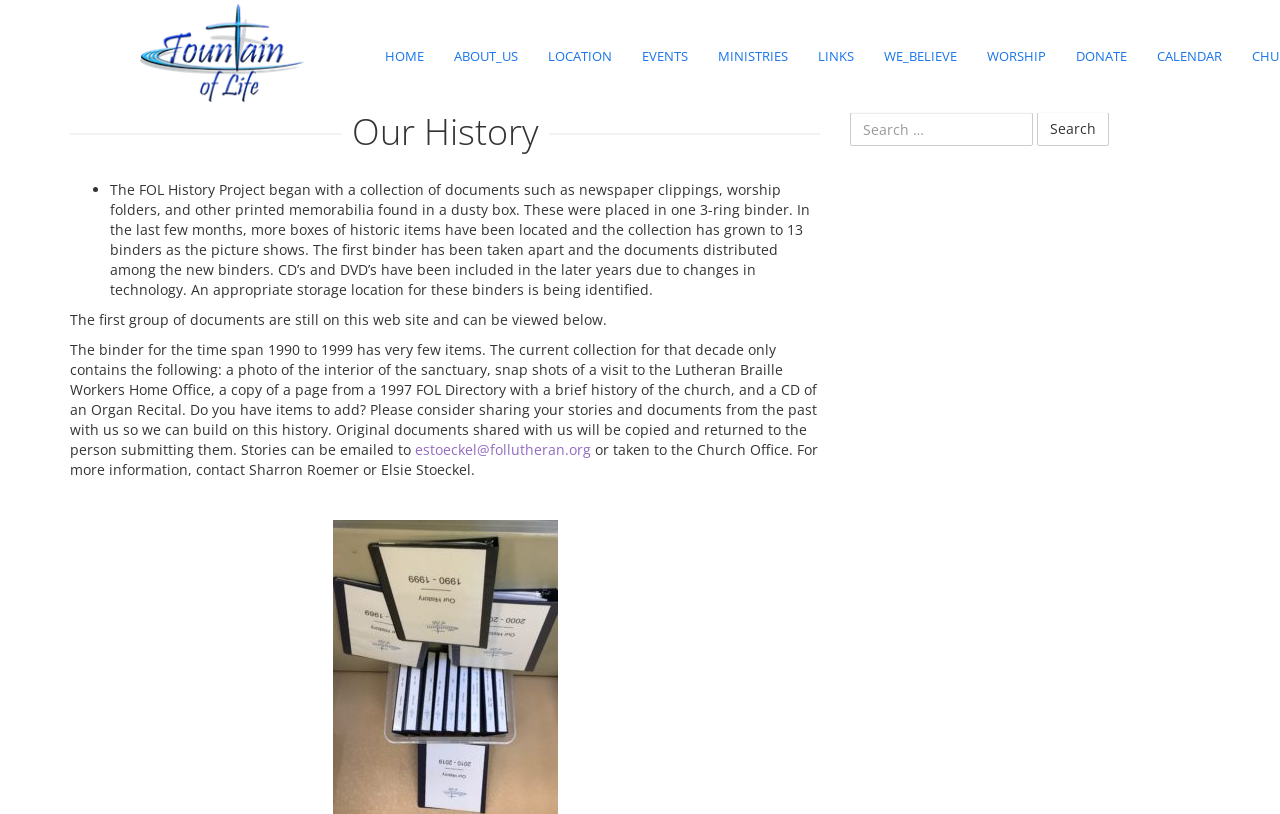Can you provide the bounding box coordinates for the element that should be clicked to implement the instruction: "Click on the 'OUR HISTORY' link"?

[0.307, 0.428, 0.452, 0.469]